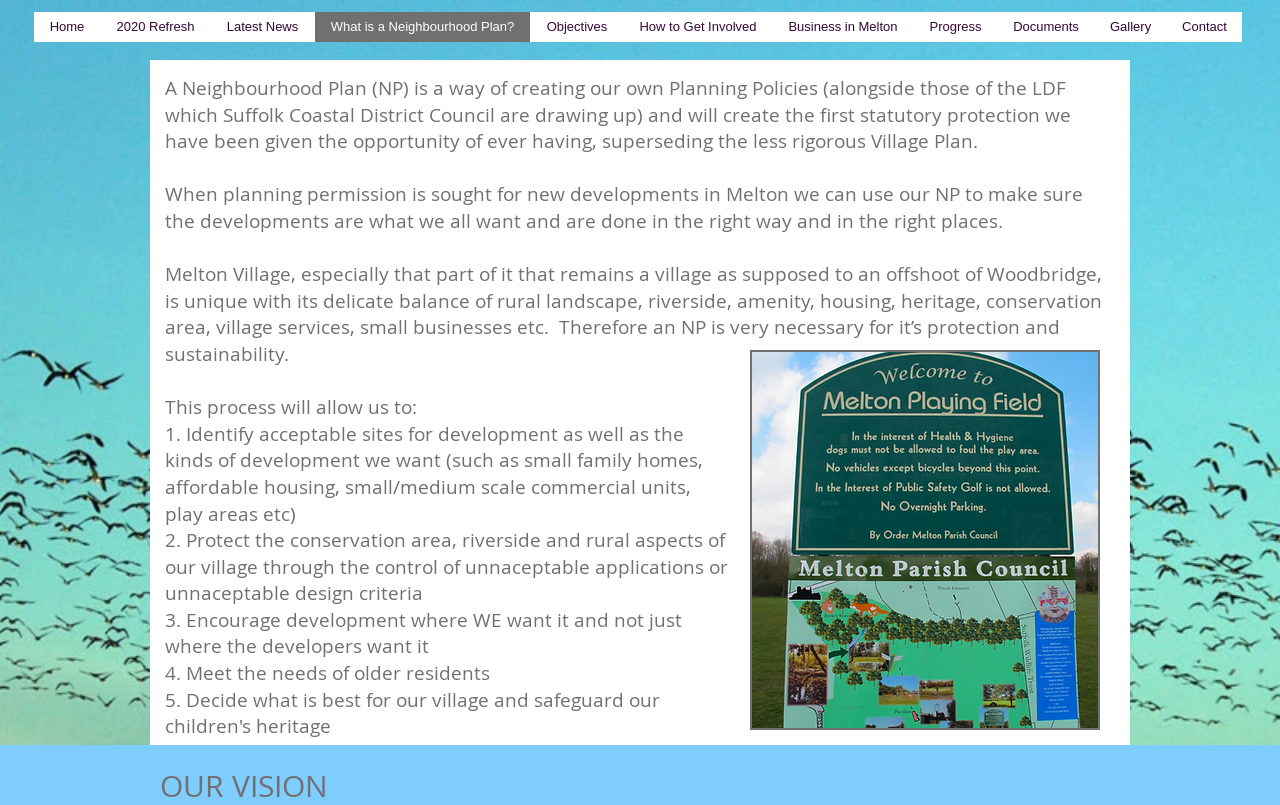How many points are mentioned for the Neighbourhood Plan to achieve?
Give a comprehensive and detailed explanation for the question.

The webpage mentions five points that the Neighbourhood Plan aims to achieve, which are: 1) Identify acceptable sites for development, 2) Protect the conservation area, riverside and rural aspects of the village, 3) Encourage development where the community wants it, 4) Meet the needs of older residents, and 5) Decide what is best for the village and safeguard its interests.